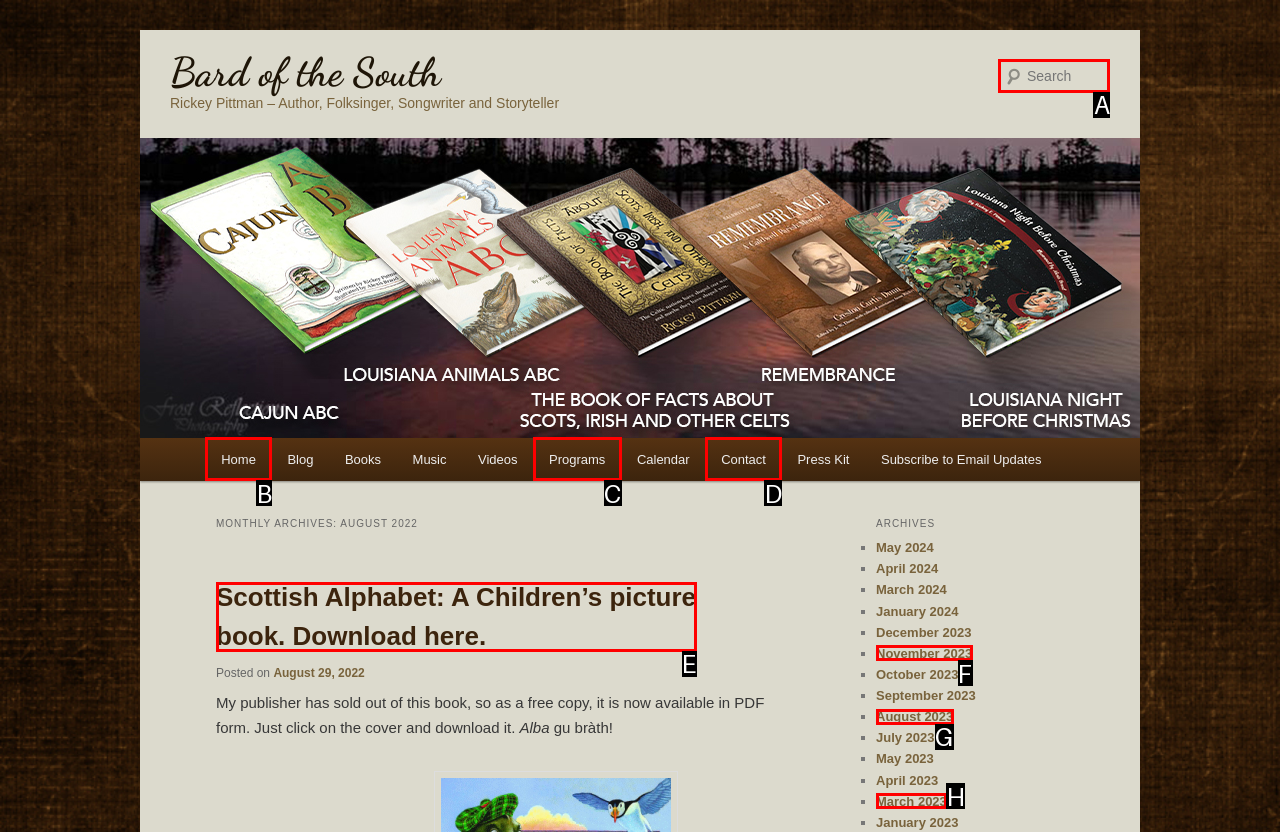To complete the instruction: Search for something, which HTML element should be clicked?
Respond with the option's letter from the provided choices.

A